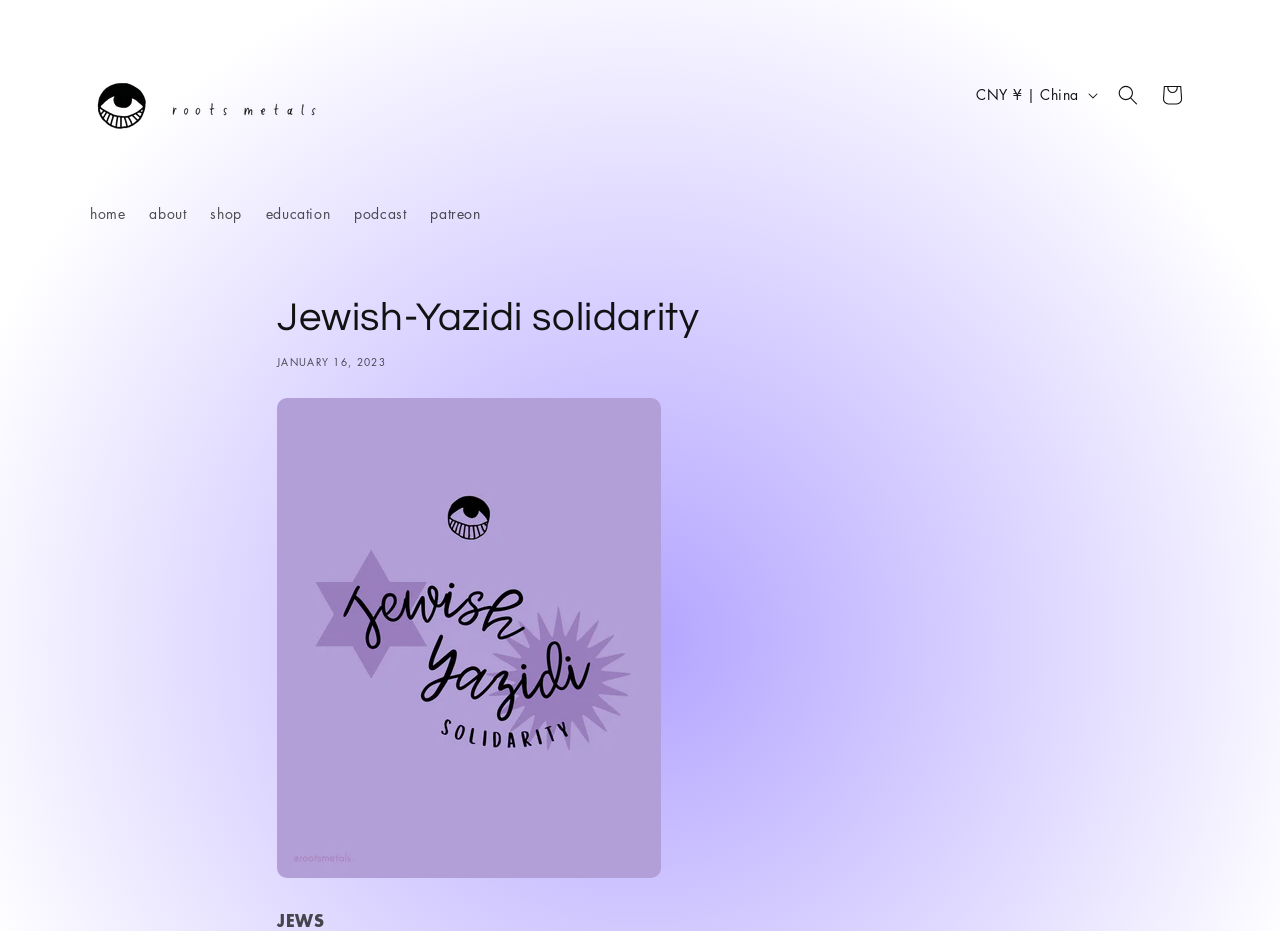Please provide the bounding box coordinates for the element that needs to be clicked to perform the following instruction: "go to home page". The coordinates should be given as four float numbers between 0 and 1, i.e., [left, top, right, bottom].

[0.061, 0.206, 0.107, 0.251]